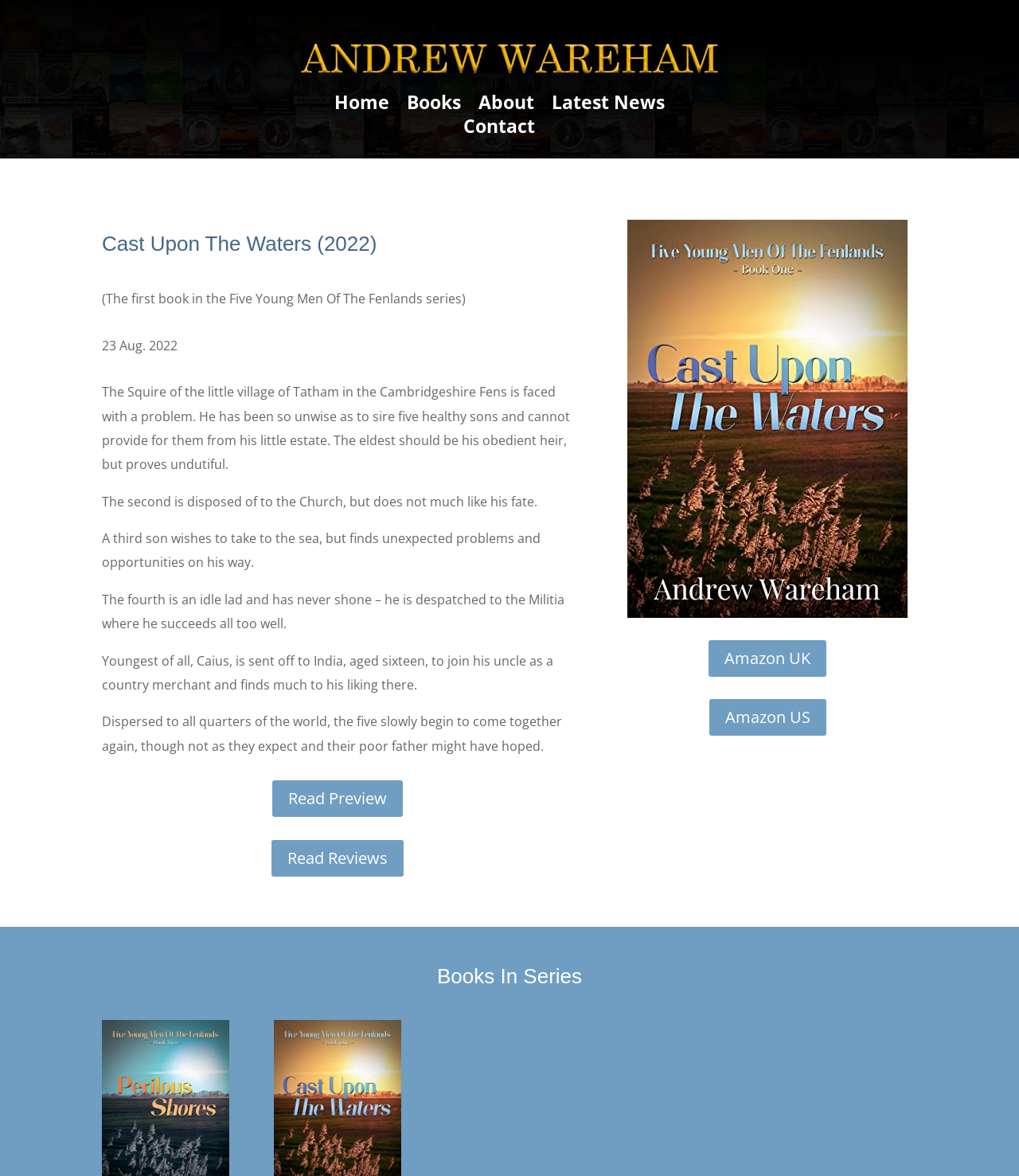Illustrate the webpage thoroughly, mentioning all important details.

This webpage is about the book "Cast Upon The Waters (2022)" by Andrew Wareham. At the top of the page, there is a small image, followed by a navigation menu with five links: "Home", "Books", "About", "Latest News", and "Contact". 

Below the navigation menu, the title of the book "Cast Upon The Waters (2022)" is displayed in a large font, along with a subtitle "(The first book in the Five Young Men Of The Fenlands series)". The publication date "23 Aug. 2022" is also shown. 

The main content of the page is a brief summary of the book, divided into five paragraphs. The story revolves around the Squire of a little village in the Cambridgeshire Fens, who has five healthy sons but cannot provide for them from his little estate. Each paragraph describes the fate of one of the sons, who are dispersed to different parts of the world but eventually come together again.

On the right side of the page, there are two links: "Read Preview 5" and "Read Reviews 5". Below these links, there is a large image, which is likely the book cover. Underneath the image, there are three links to purchase the book: "Amazon UK 5" and "Amazon US 5".

At the bottom of the page, there is a heading "Books In Series", which suggests that this book is part of a series.